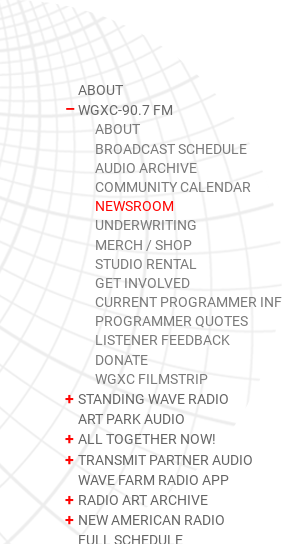What color is used to enhance visibility?
Can you offer a detailed and complete answer to this question?

The caption states that red text is used to enhance visibility, drawing attention to key areas for users seeking information or participation.